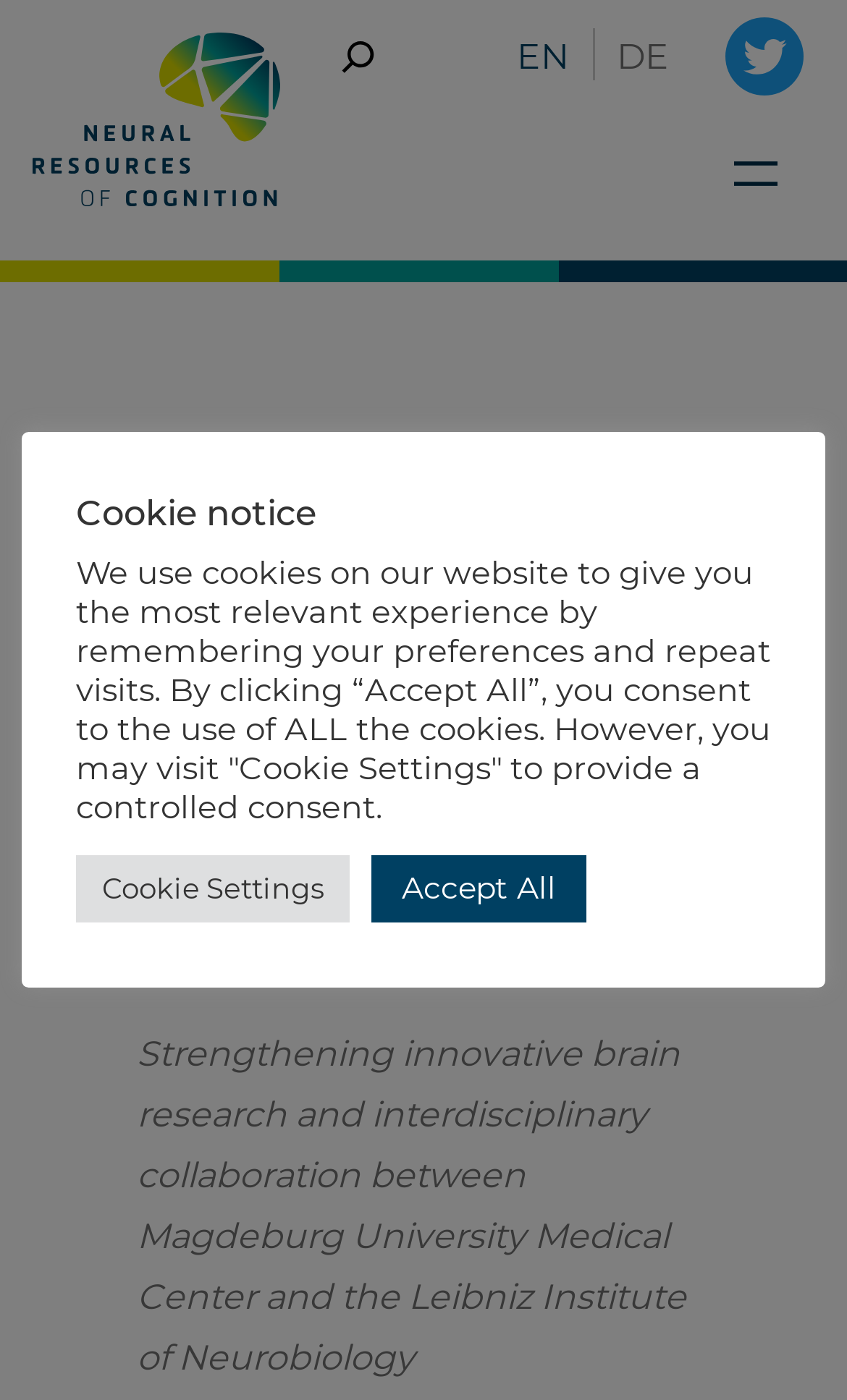From the image, can you give a detailed response to the question below:
What is the relationship between Magdeburg University Medical Center and the Leibniz Institute of Neurobiology?

According to the heading, Magdeburg University Medical Center and the Leibniz Institute of Neurobiology are collaborating in an interdisciplinary manner, strengthening innovative brain research.